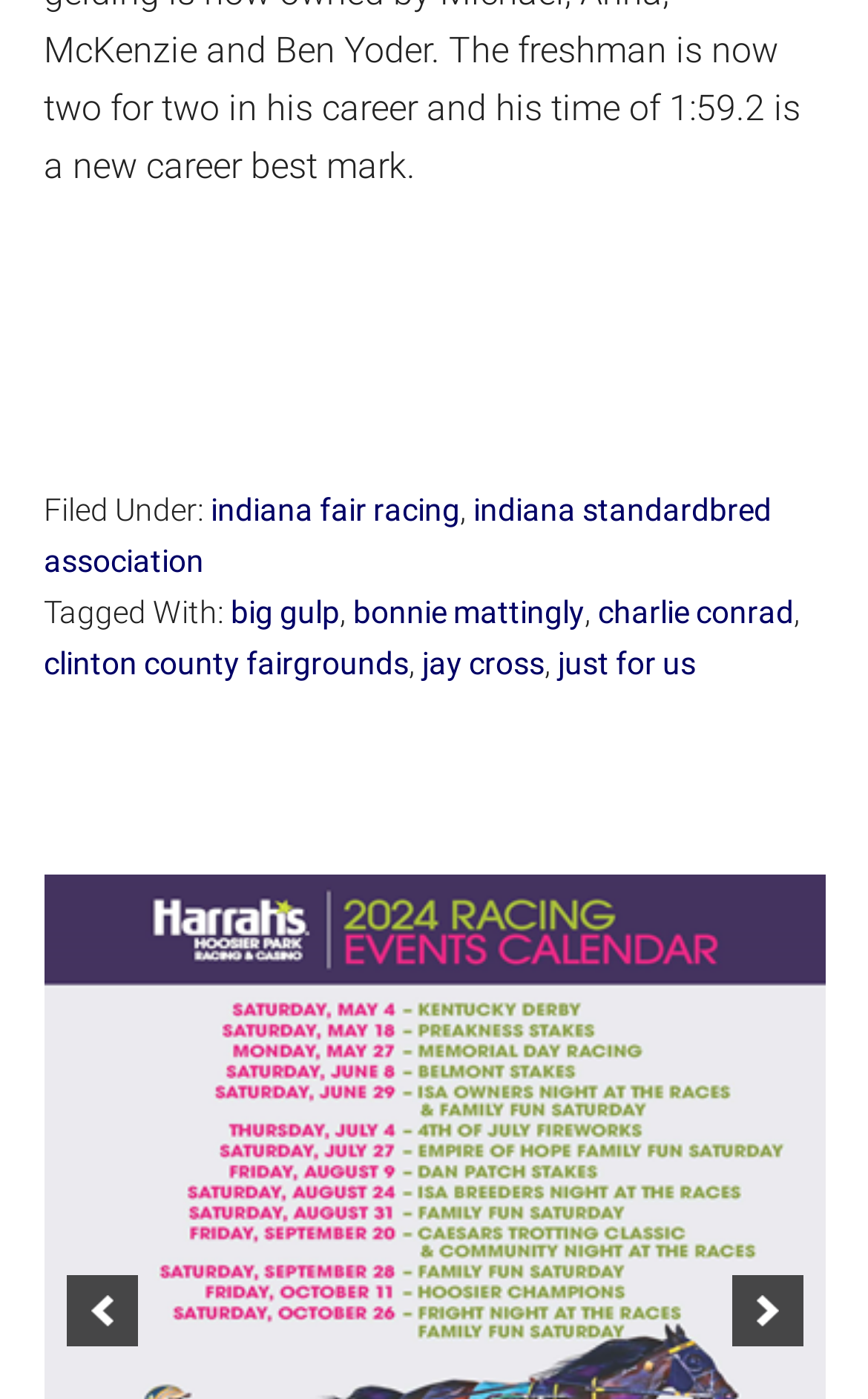Pinpoint the bounding box coordinates for the area that should be clicked to perform the following instruction: "click on the 'bonnie mattingly' link".

[0.406, 0.425, 0.673, 0.45]